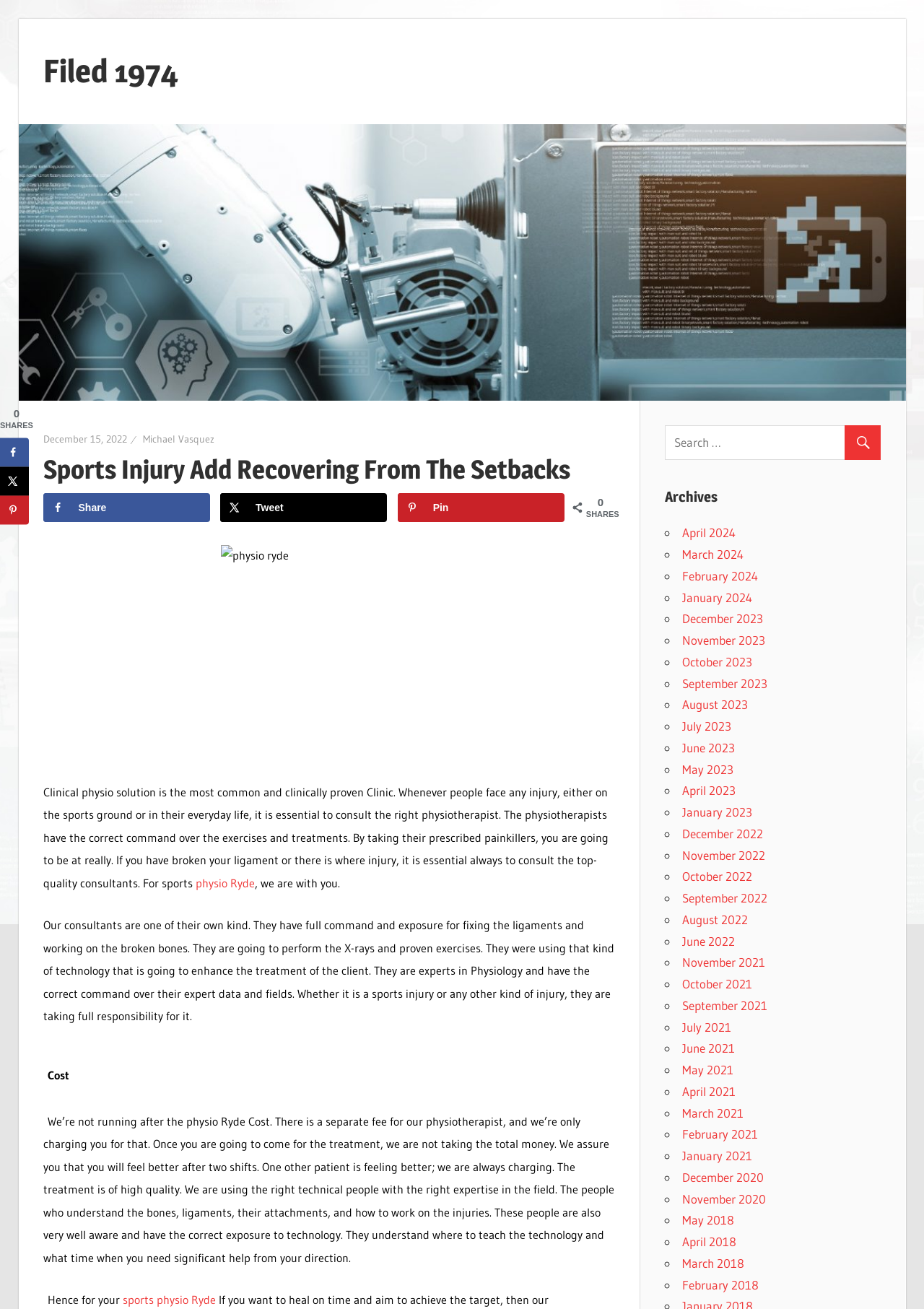Pinpoint the bounding box coordinates of the clickable element to carry out the following instruction: "View the 'December 2022' archives."

[0.738, 0.631, 0.826, 0.642]